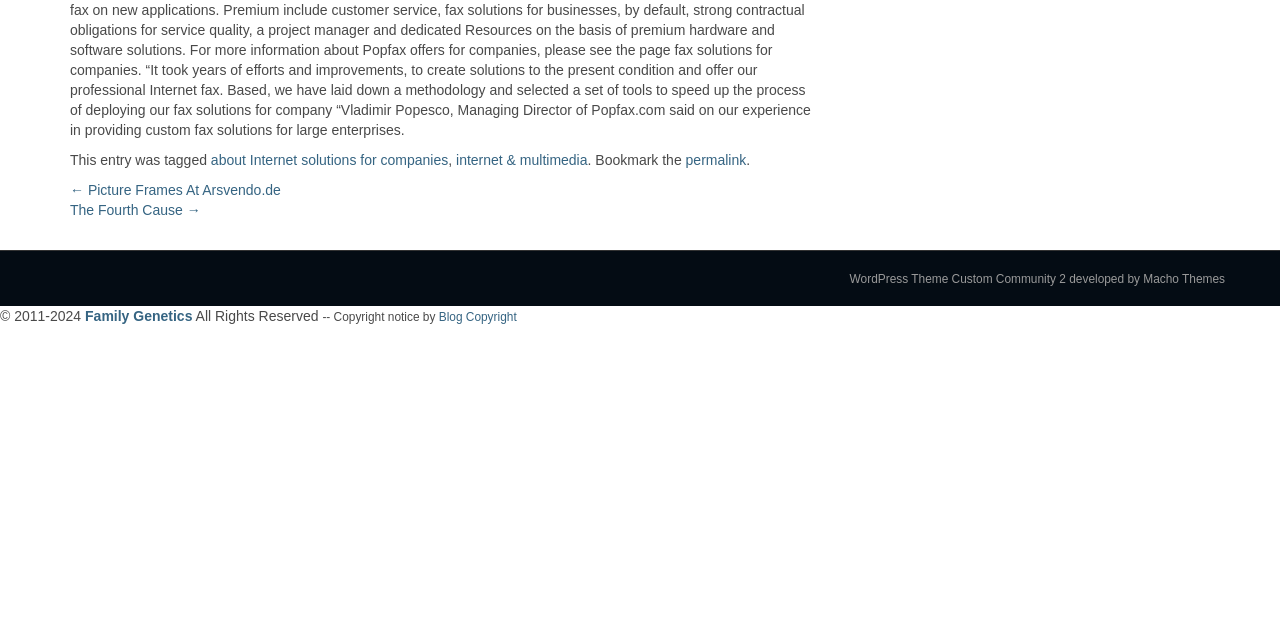Given the description "parent_node: WEEKLY COMMENTS", provide the bounding box coordinates of the corresponding UI element.

None